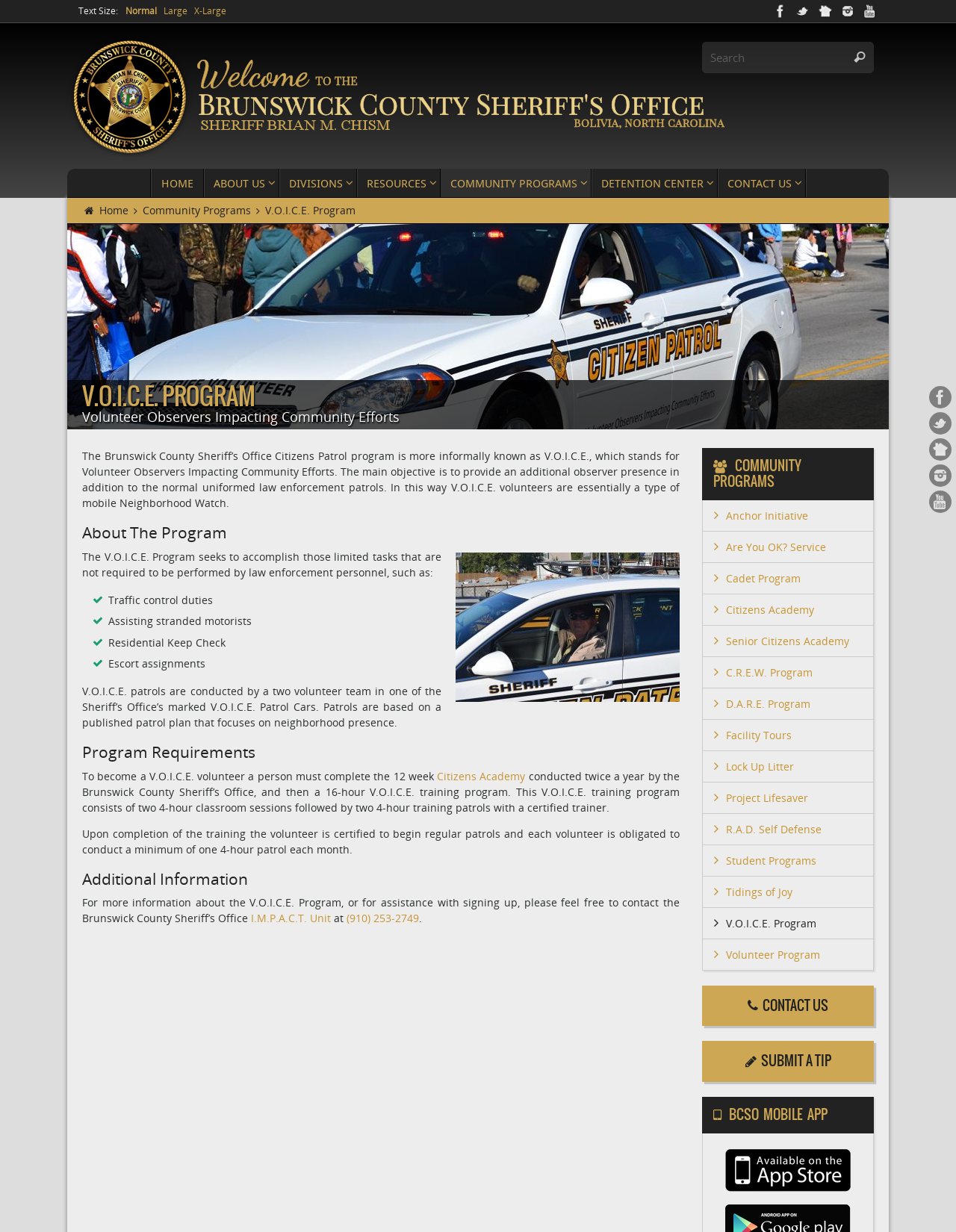Please locate the bounding box coordinates for the element that should be clicked to achieve the following instruction: "Contact the Brunswick County Sheriff’s Office". Ensure the coordinates are given as four float numbers between 0 and 1, i.e., [left, top, right, bottom].

[0.75, 0.137, 0.843, 0.16]